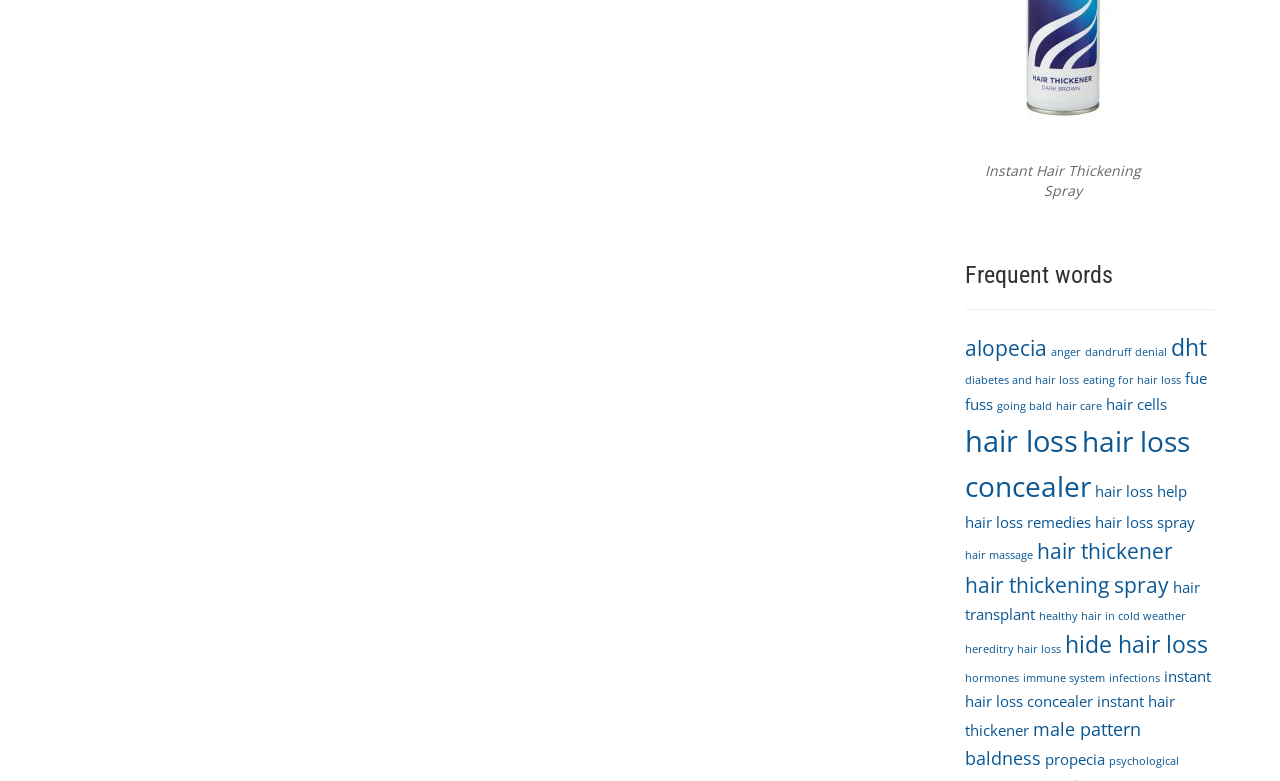What is the topic of the link 'propecia'?
Utilize the image to construct a detailed and well-explained answer.

The link 'propecia' is listed under the category of frequent words, and based on the context of the webpage, it is likely related to hair loss treatment or medication.